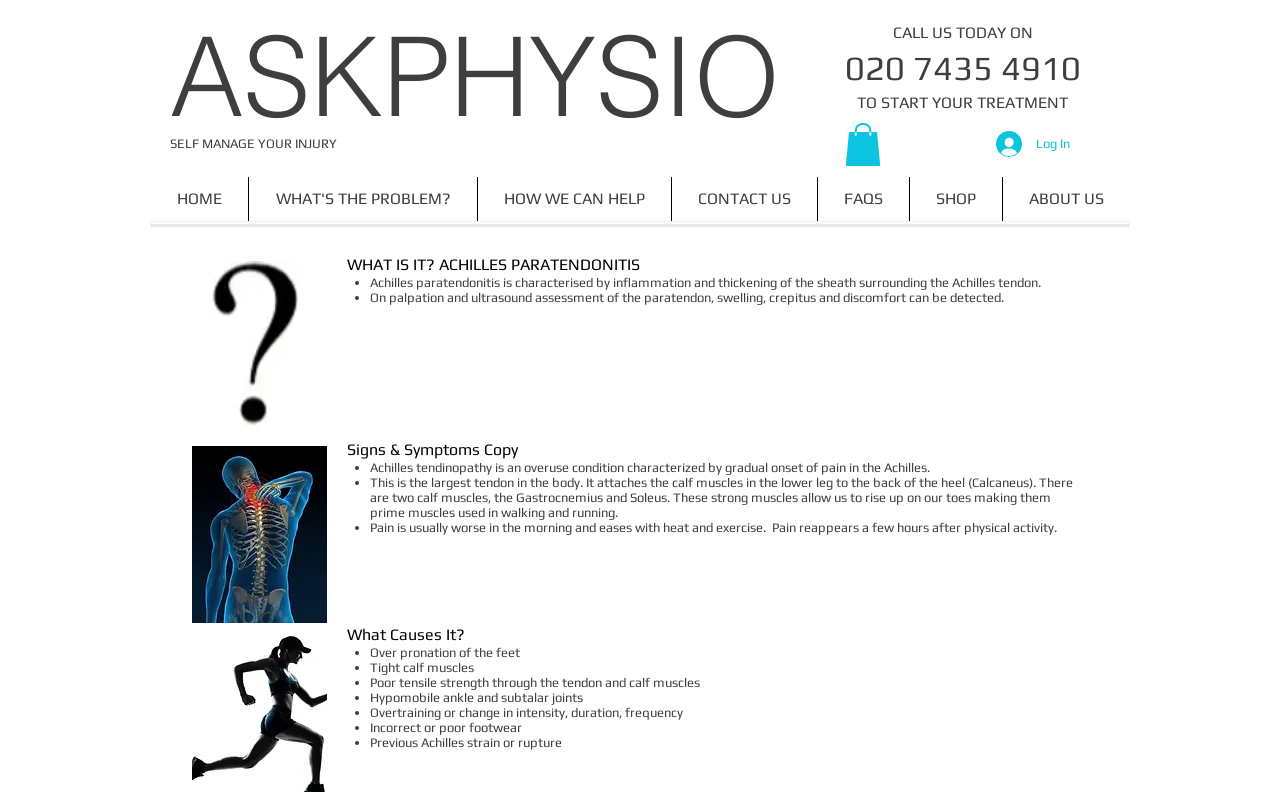Please specify the bounding box coordinates of the area that should be clicked to accomplish the following instruction: "Click the 'Log In' button". The coordinates should consist of four float numbers between 0 and 1, i.e., [left, top, right, bottom].

[0.767, 0.158, 0.847, 0.206]